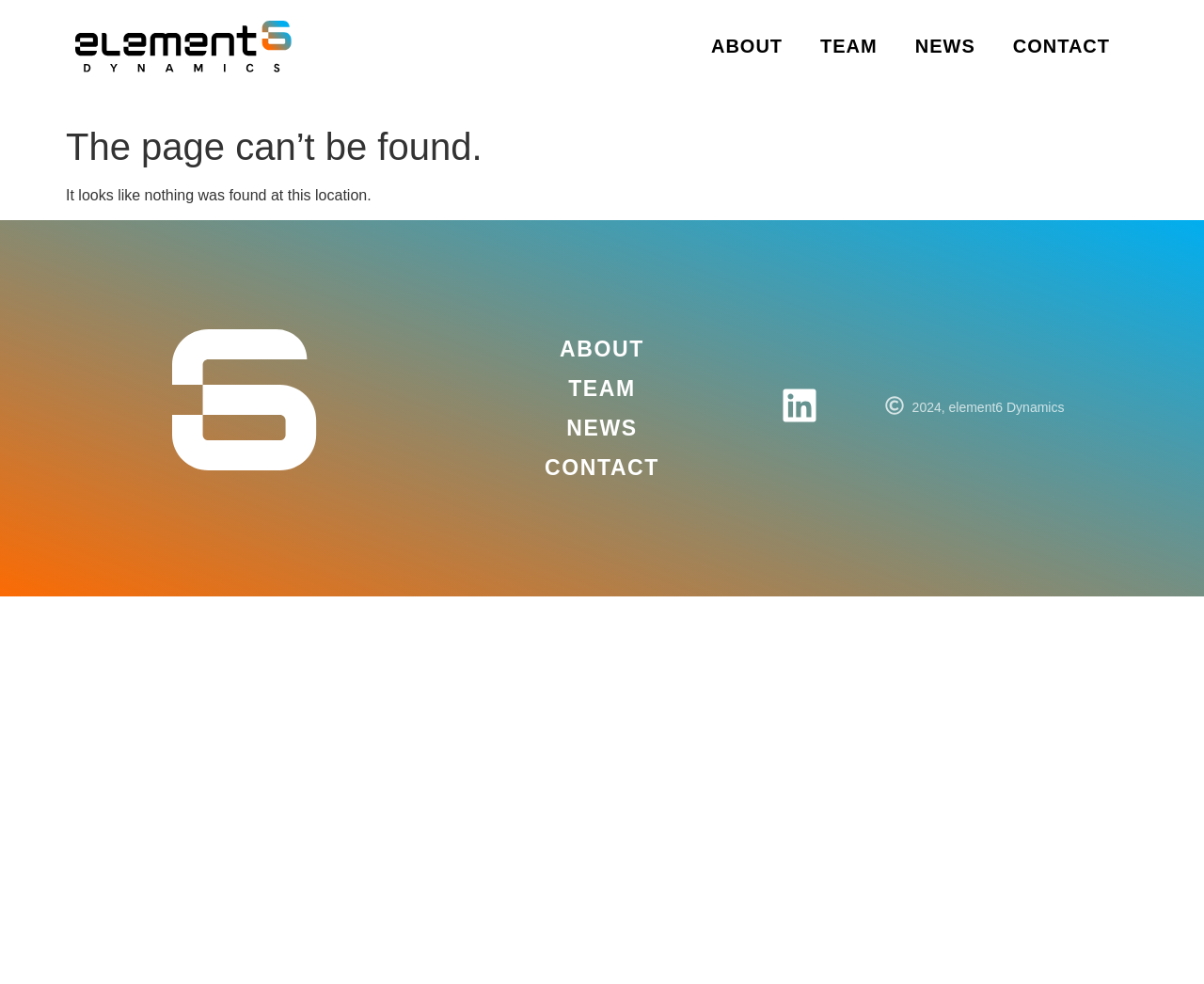Please find and provide the title of the webpage.

The page can’t be found.